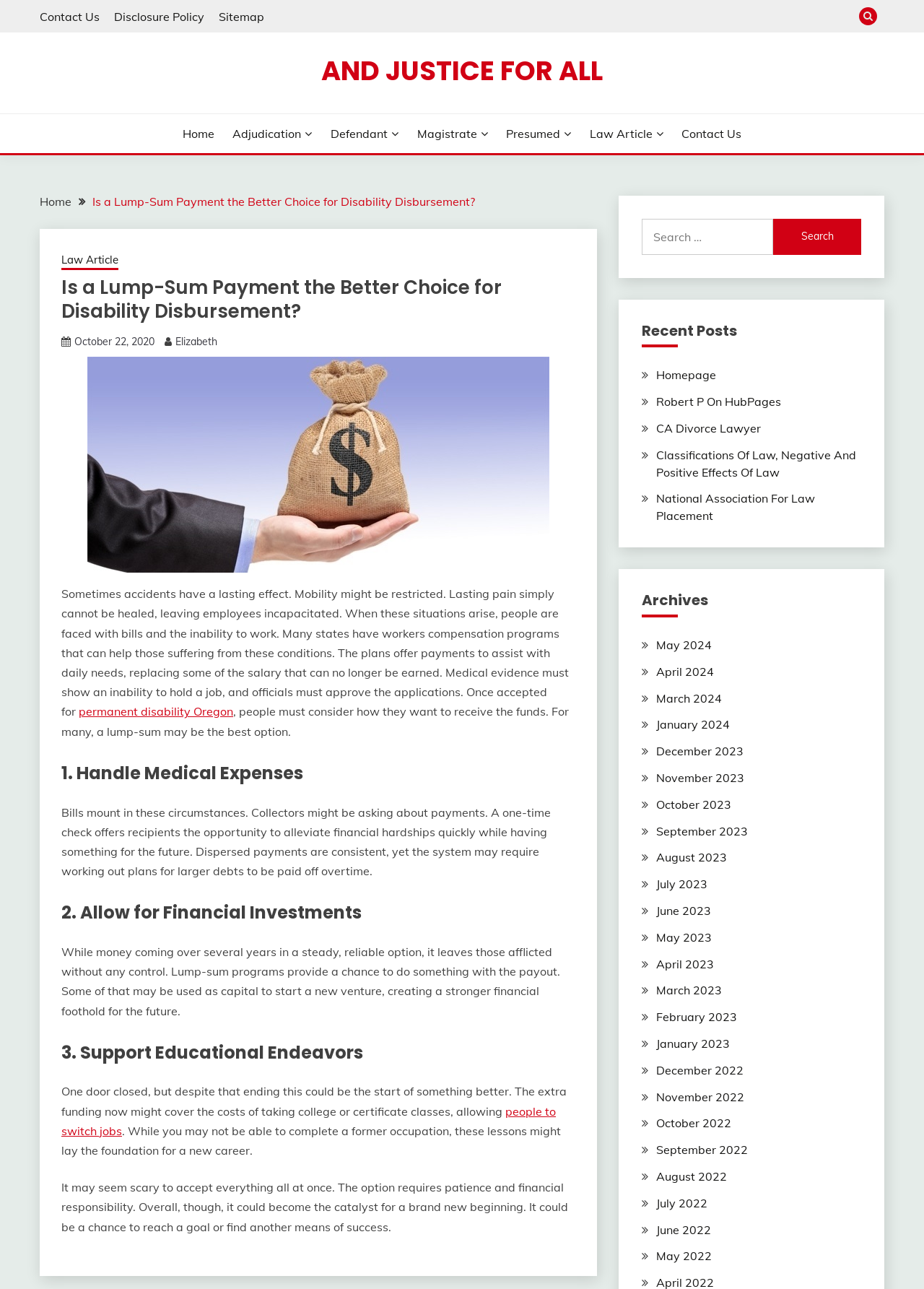Locate the bounding box coordinates of the element that should be clicked to execute the following instruction: "Go to previous post".

None